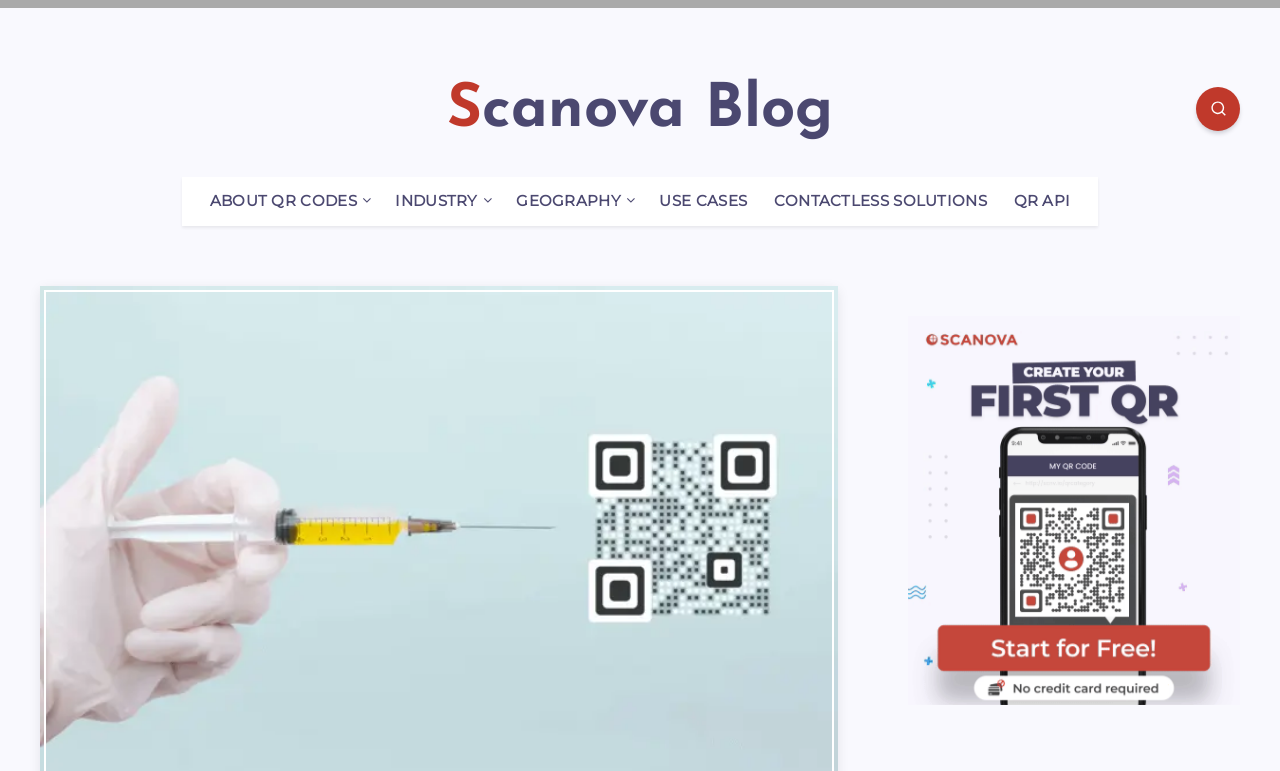Please determine the bounding box coordinates of the element to click on in order to accomplish the following task: "View QR API". Ensure the coordinates are four float numbers ranging from 0 to 1, i.e., [left, top, right, bottom].

[0.792, 0.249, 0.836, 0.273]